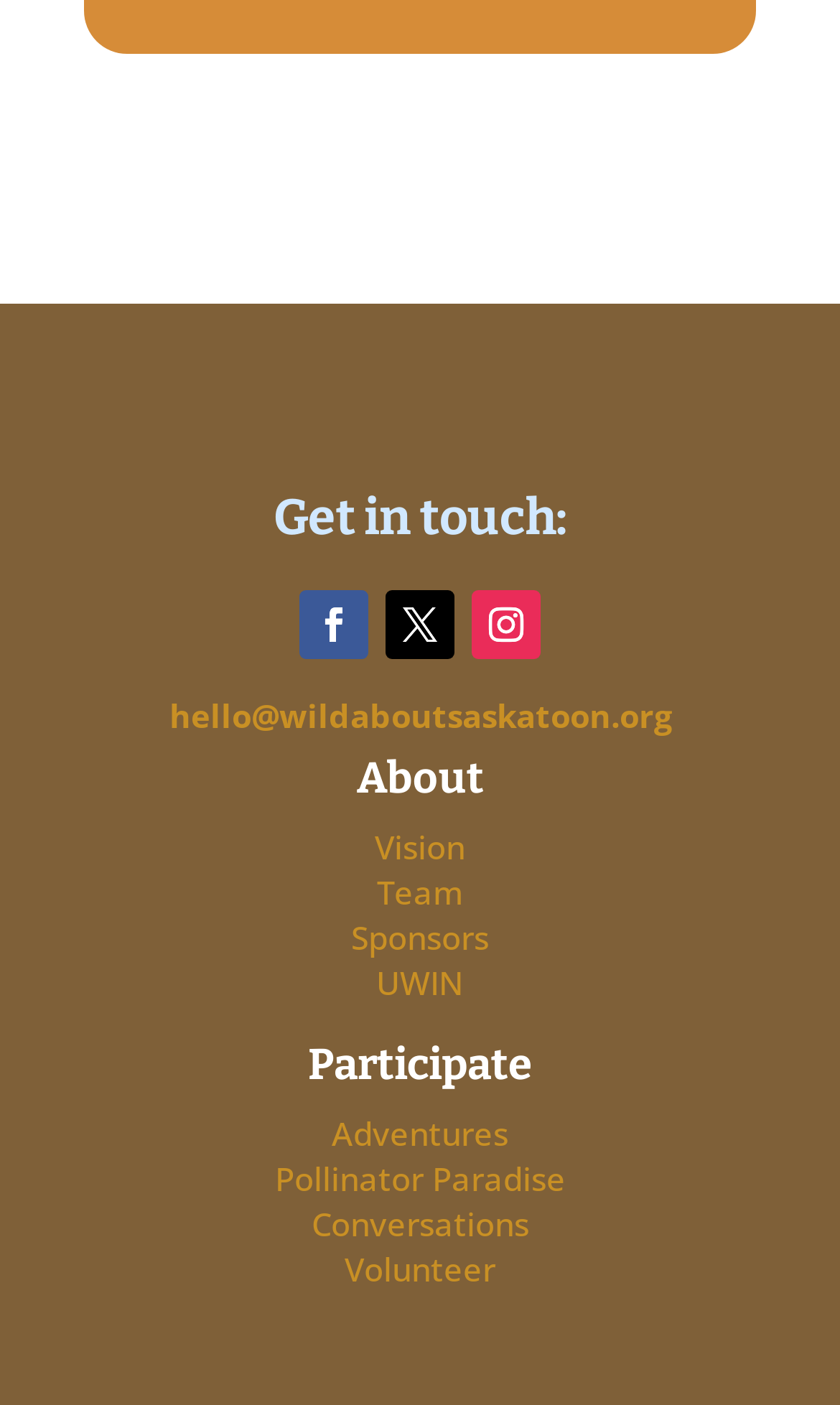Please locate the bounding box coordinates of the region I need to click to follow this instruction: "Click the Get in touch link".

[0.356, 0.42, 0.438, 0.469]